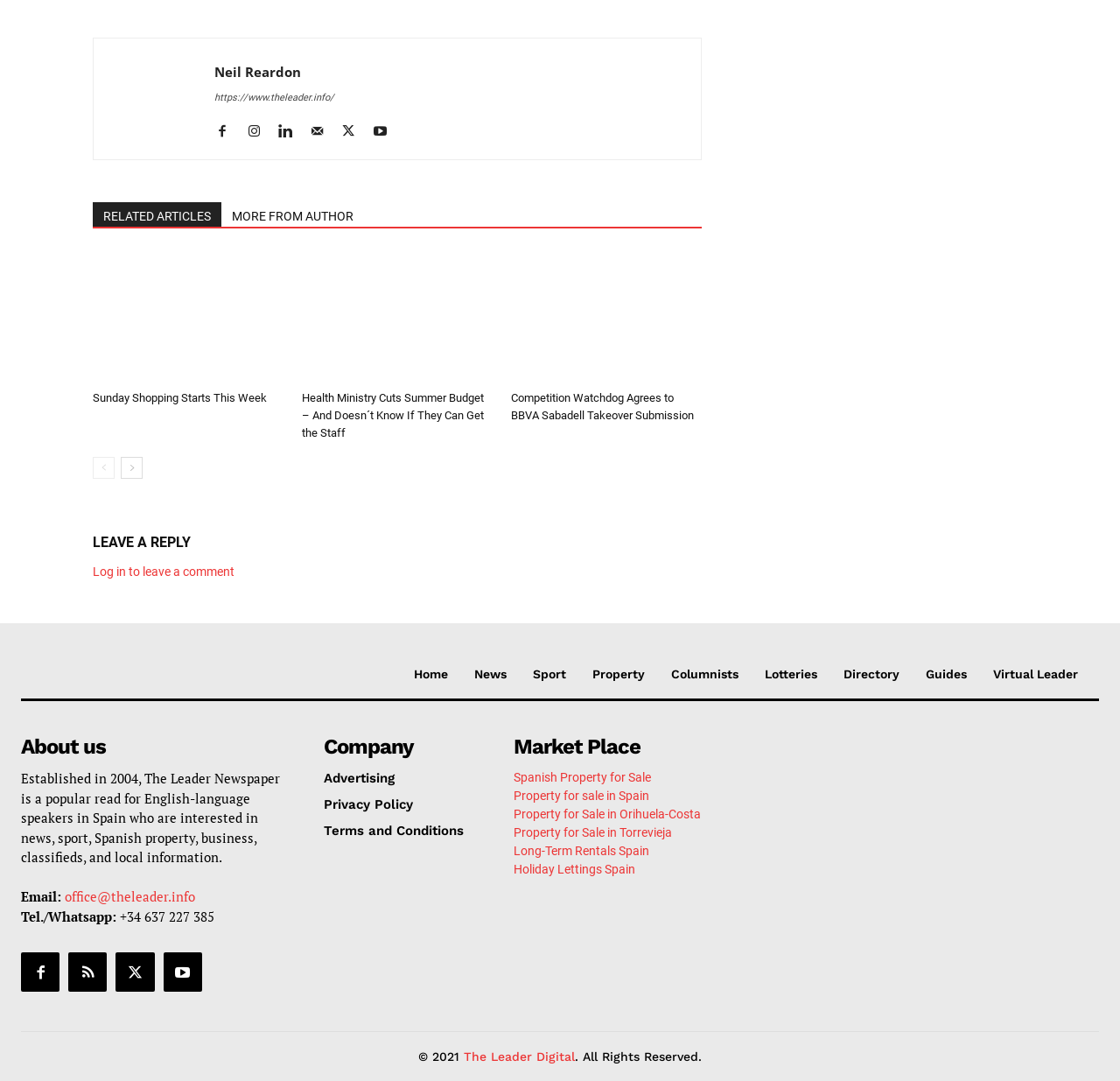Find the bounding box coordinates of the area that needs to be clicked in order to achieve the following instruction: "Leave a reply". The coordinates should be specified as four float numbers between 0 and 1, i.e., [left, top, right, bottom].

[0.083, 0.522, 0.209, 0.535]